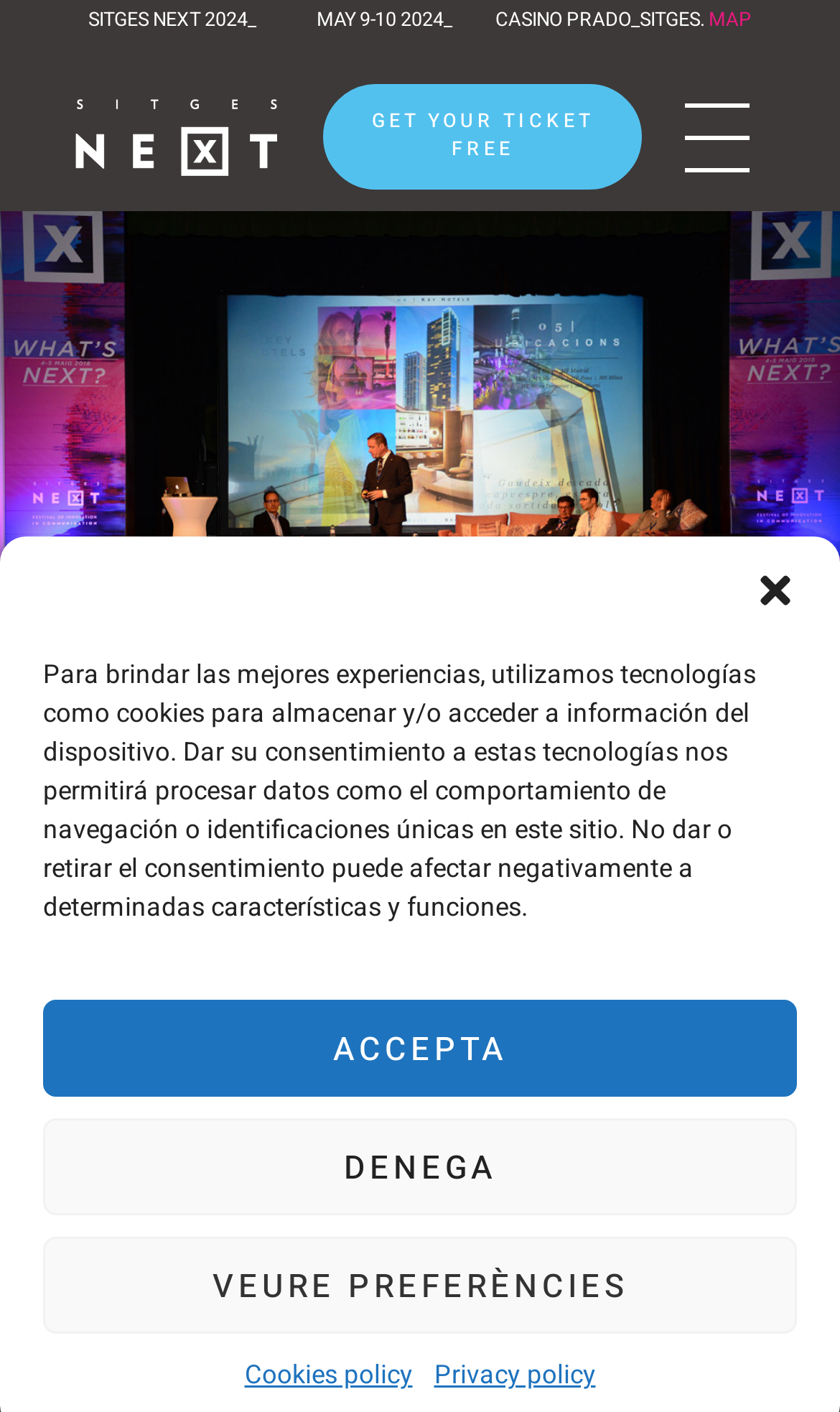Find the bounding box coordinates of the clickable area required to complete the following action: "click the MAP link".

[0.844, 0.005, 0.895, 0.024]